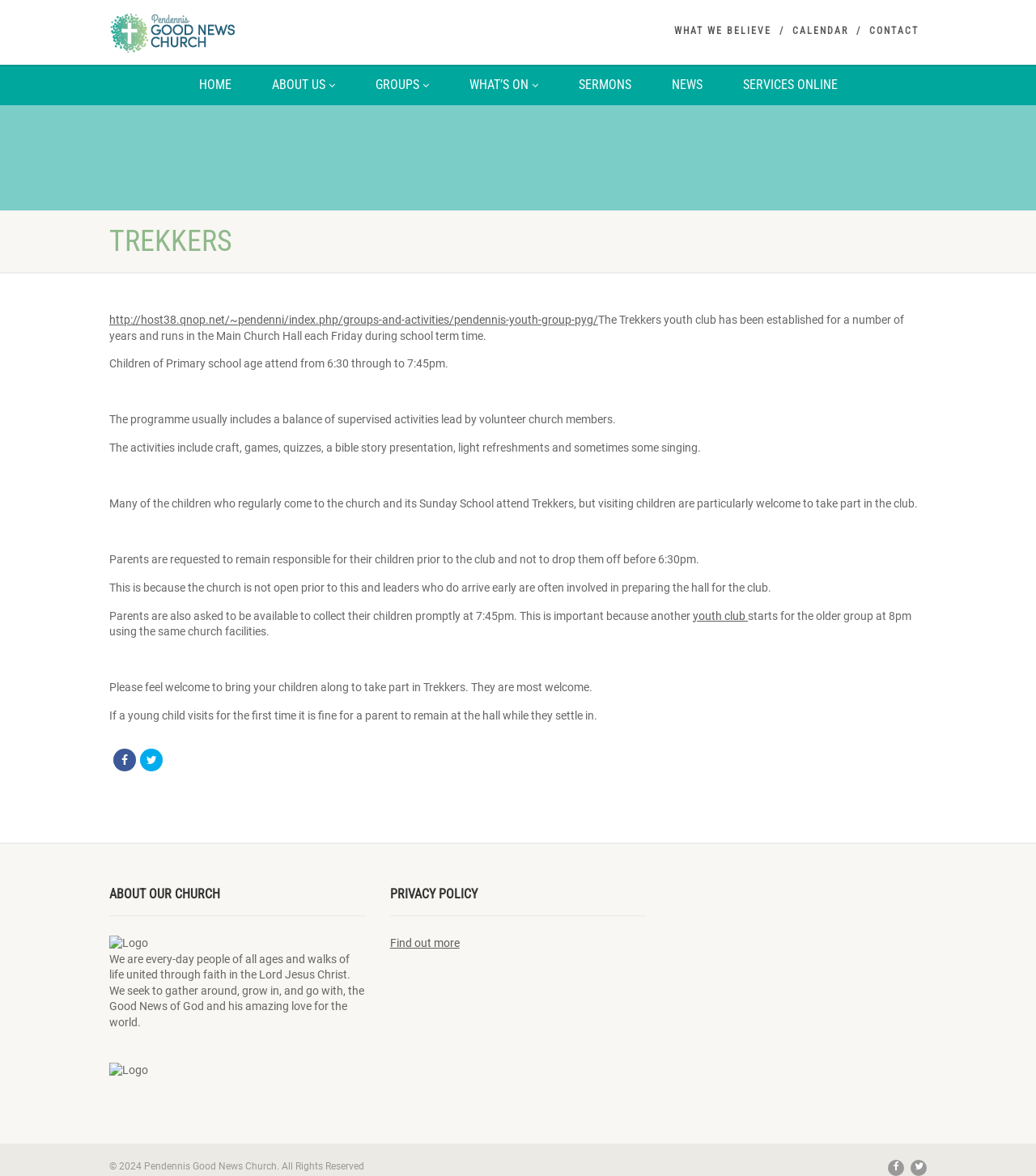Find the bounding box coordinates of the element to click in order to complete the given instruction: "Click the 'GROUPS' link."

[0.343, 0.055, 0.433, 0.089]